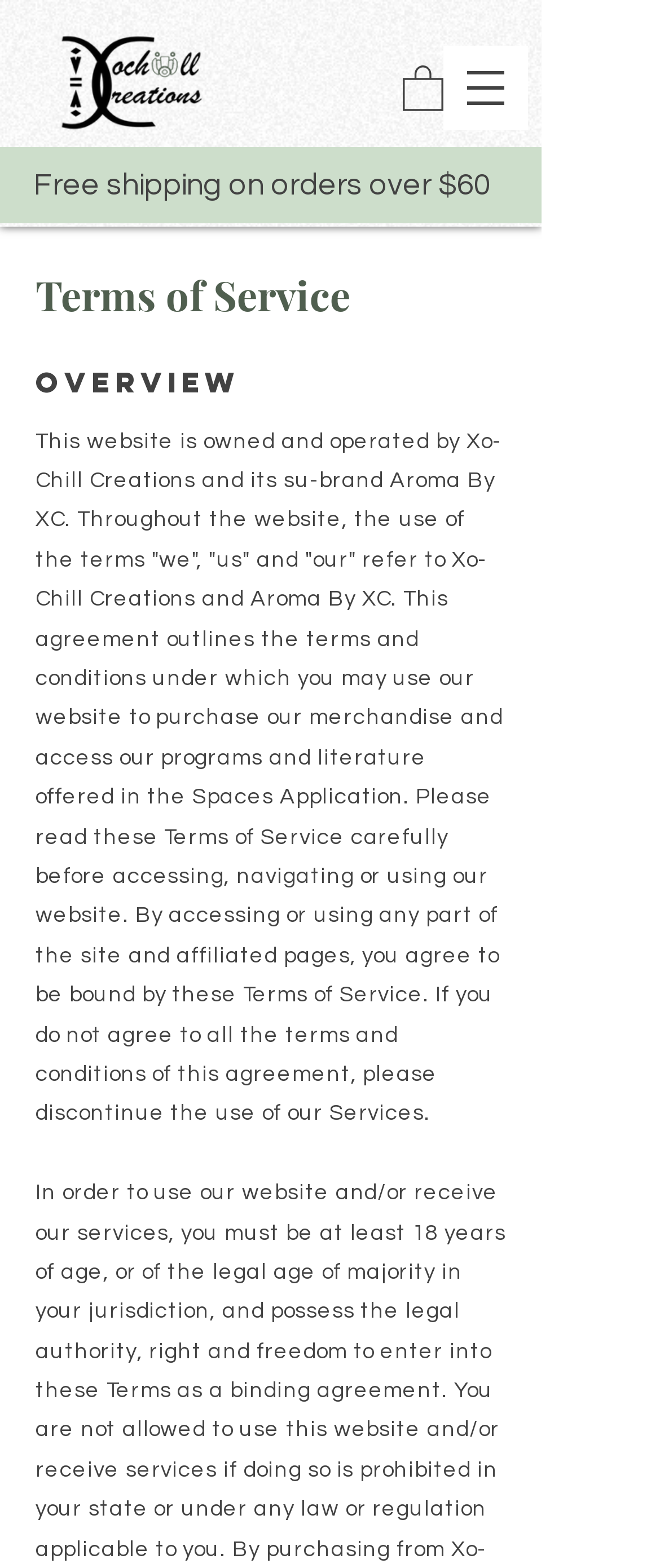Generate a thorough explanation of the webpage's elements.

The webpage is titled "Terms of Service | Aroma by XC" and appears to be a terms of service agreement page. At the top-right corner, there is a link and an image, likely a logo, positioned side by side. Below this, a heading announces "Free shipping on orders over $60". 

On the top-right side, a button labeled "Open navigation menu" is present, which has a popup dialog. On the top-left side, there is an image, likely the Xo-Chill_V4 logo. 

Below the logo, there are two headings, "Terms of Service" and "Overview", positioned one below the other. The main content of the page is a block of text that outlines the terms and conditions of using the website, including the ownership and operation of the website, the use of terms, and the agreement to be bound by the terms of service. This text block takes up most of the page's content area.